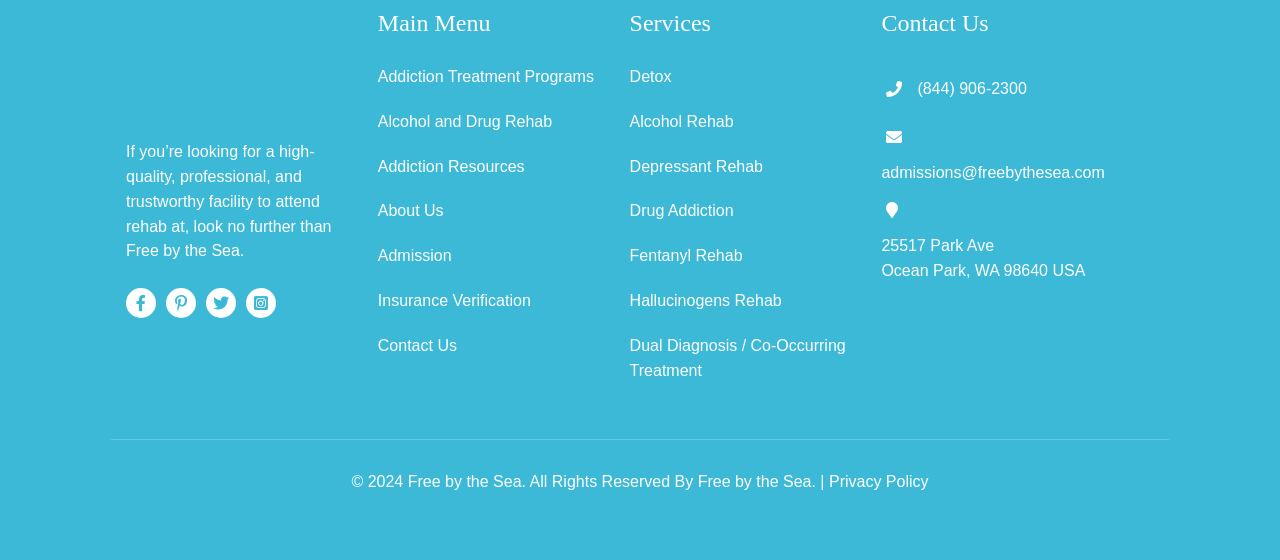Please identify the bounding box coordinates of the element on the webpage that should be clicked to follow this instruction: "View the 'Privacy Policy'". The bounding box coordinates should be given as four float numbers between 0 and 1, formatted as [left, top, right, bottom].

[0.648, 0.845, 0.725, 0.875]